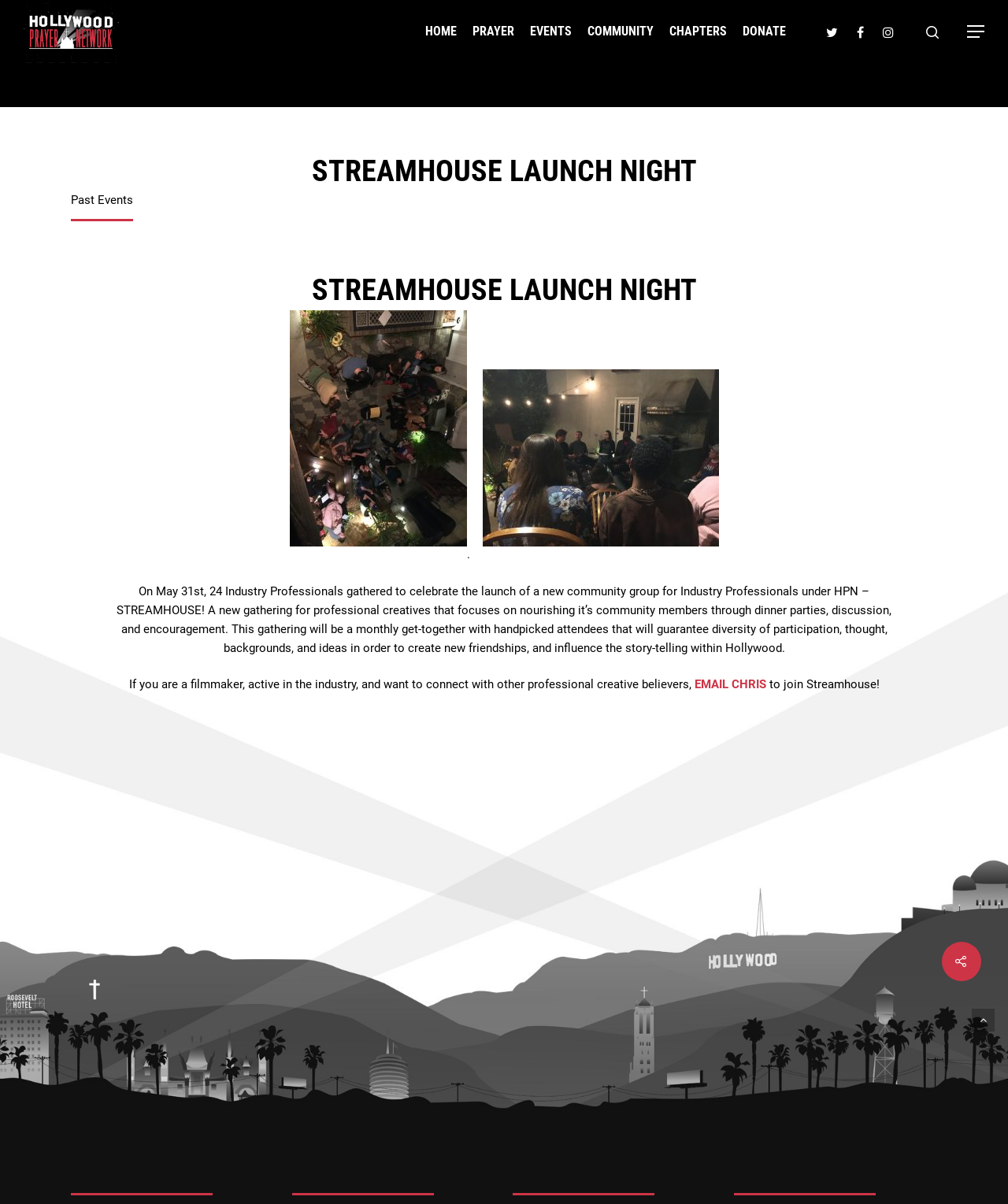Answer the question in one word or a short phrase:
What type of creatives is the STREAMHOUSE gathering for?

professional creatives